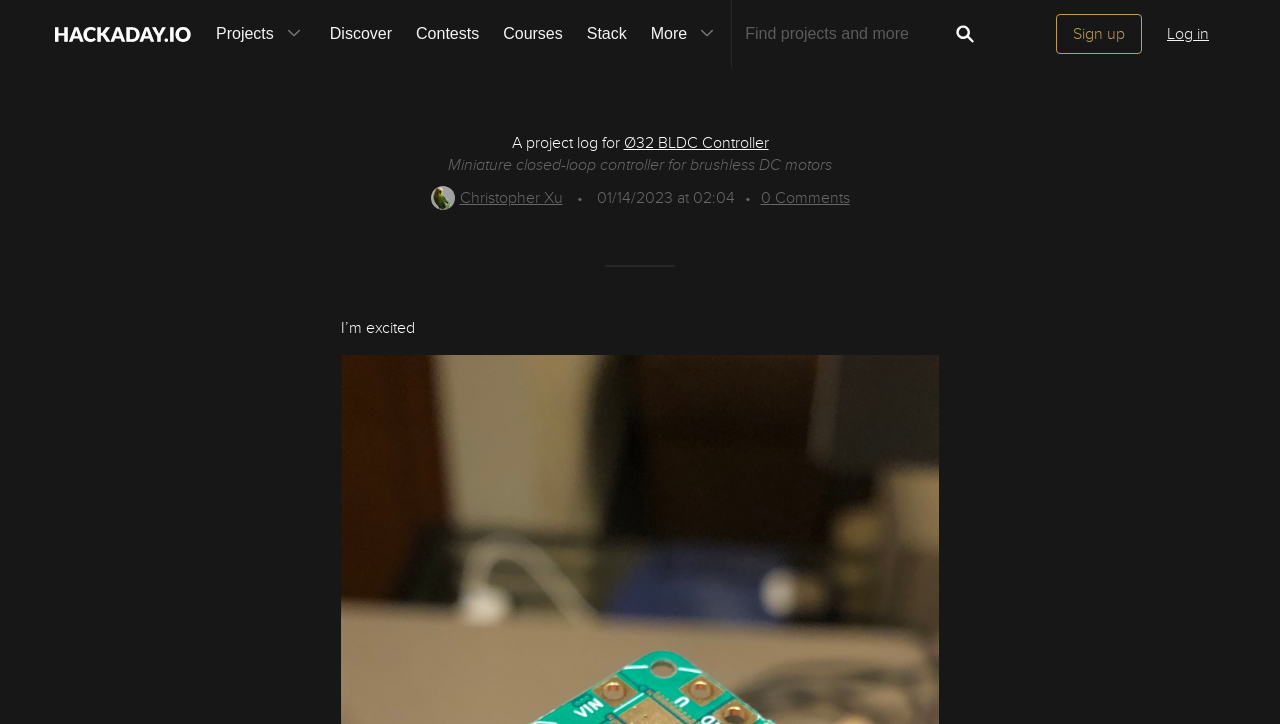What is the purpose of the project?
Identify the answer in the screenshot and reply with a single word or phrase.

Miniature closed-loop controller